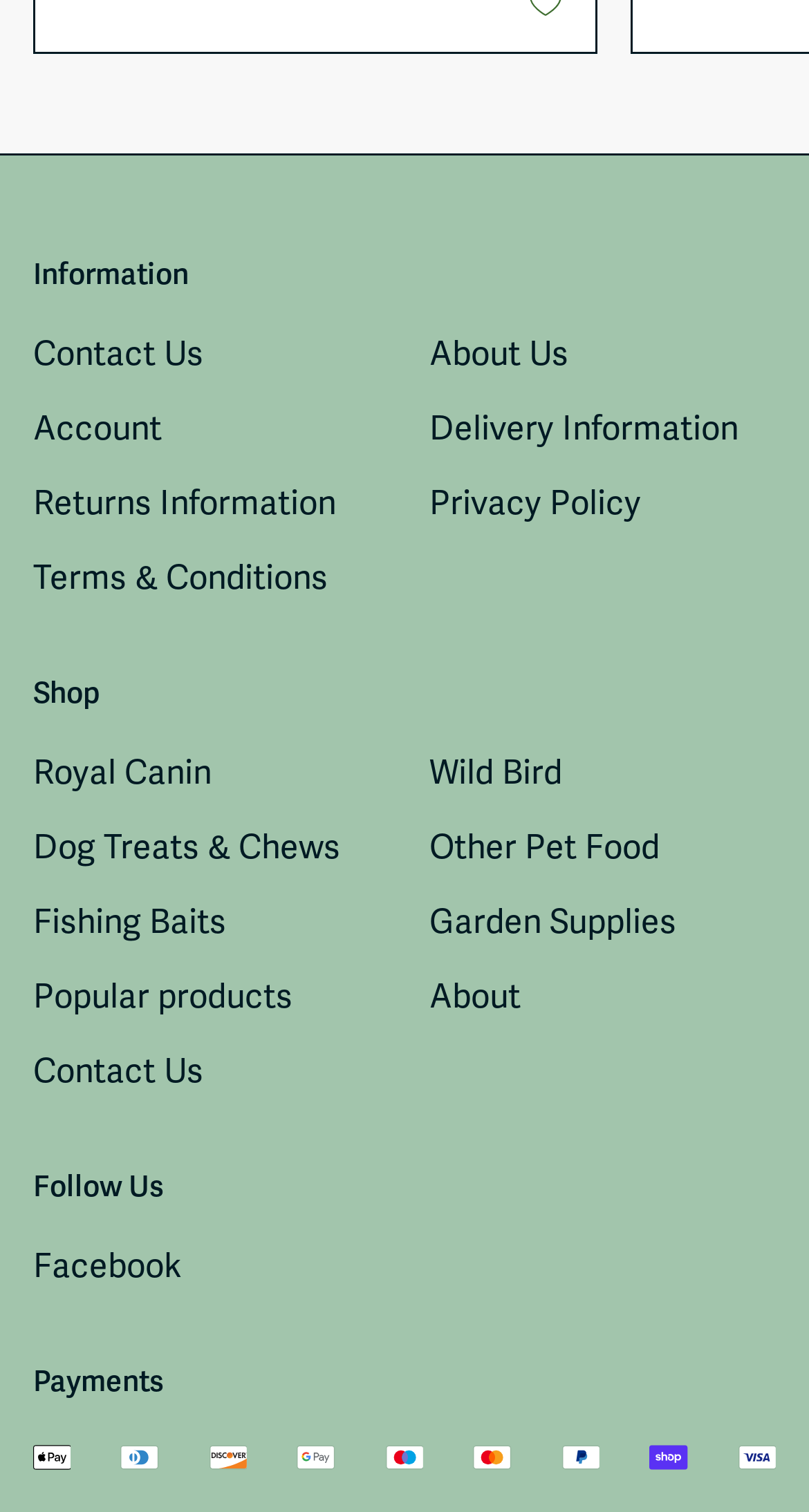Refer to the screenshot and give an in-depth answer to this question: How many payment options are available?

I counted the number of images in the 'Payment options' list, which includes Apple Pay, Diners Club, Discover, Google Pay, Maestro, Mastercard, PayPal, Shop Pay, and Visa. Therefore, there are 9 payment options available.